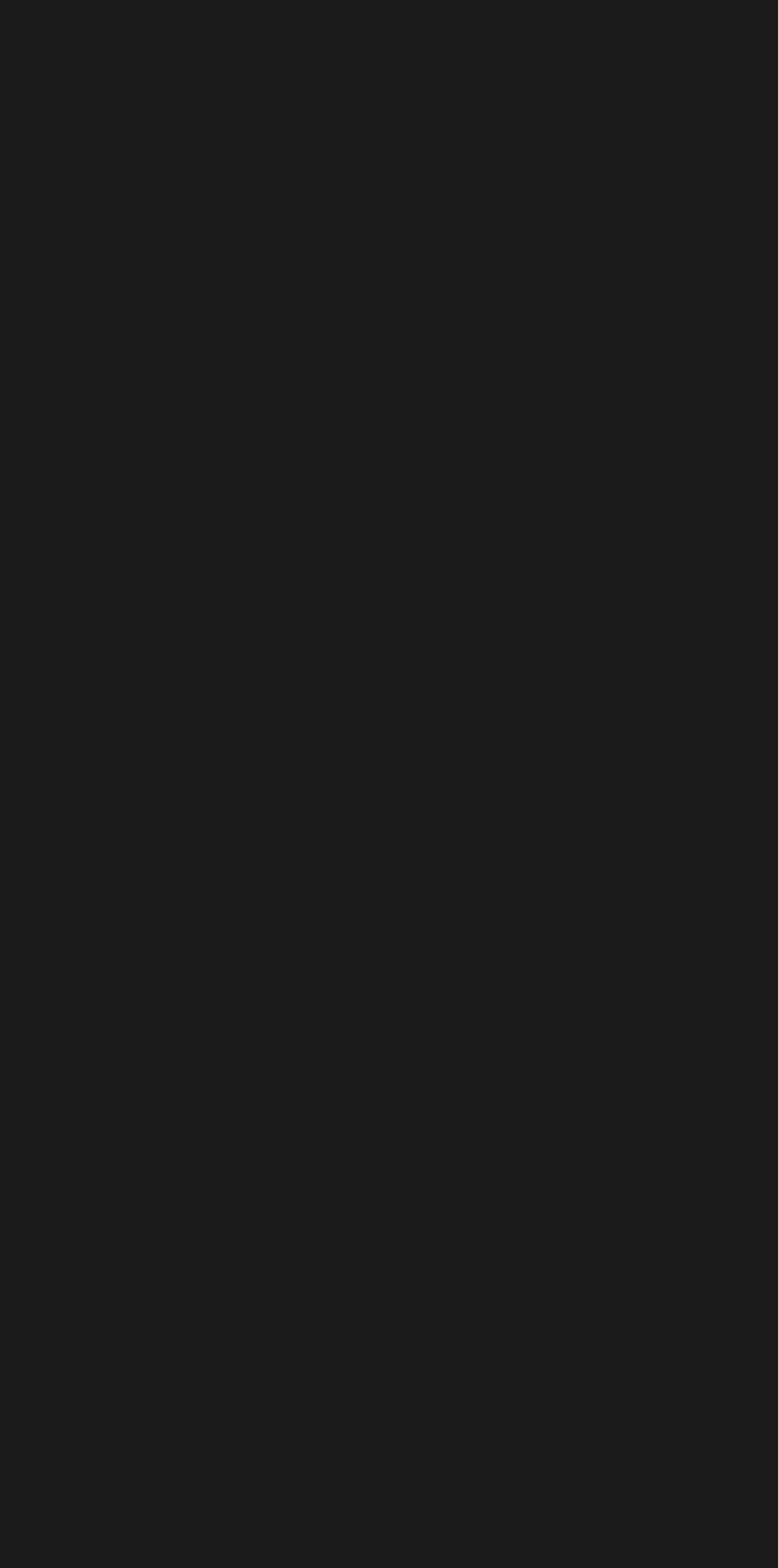Please specify the bounding box coordinates of the clickable region to carry out the following instruction: "Read Latest News". The coordinates should be four float numbers between 0 and 1, in the format [left, top, right, bottom].

[0.077, 0.546, 0.923, 0.607]